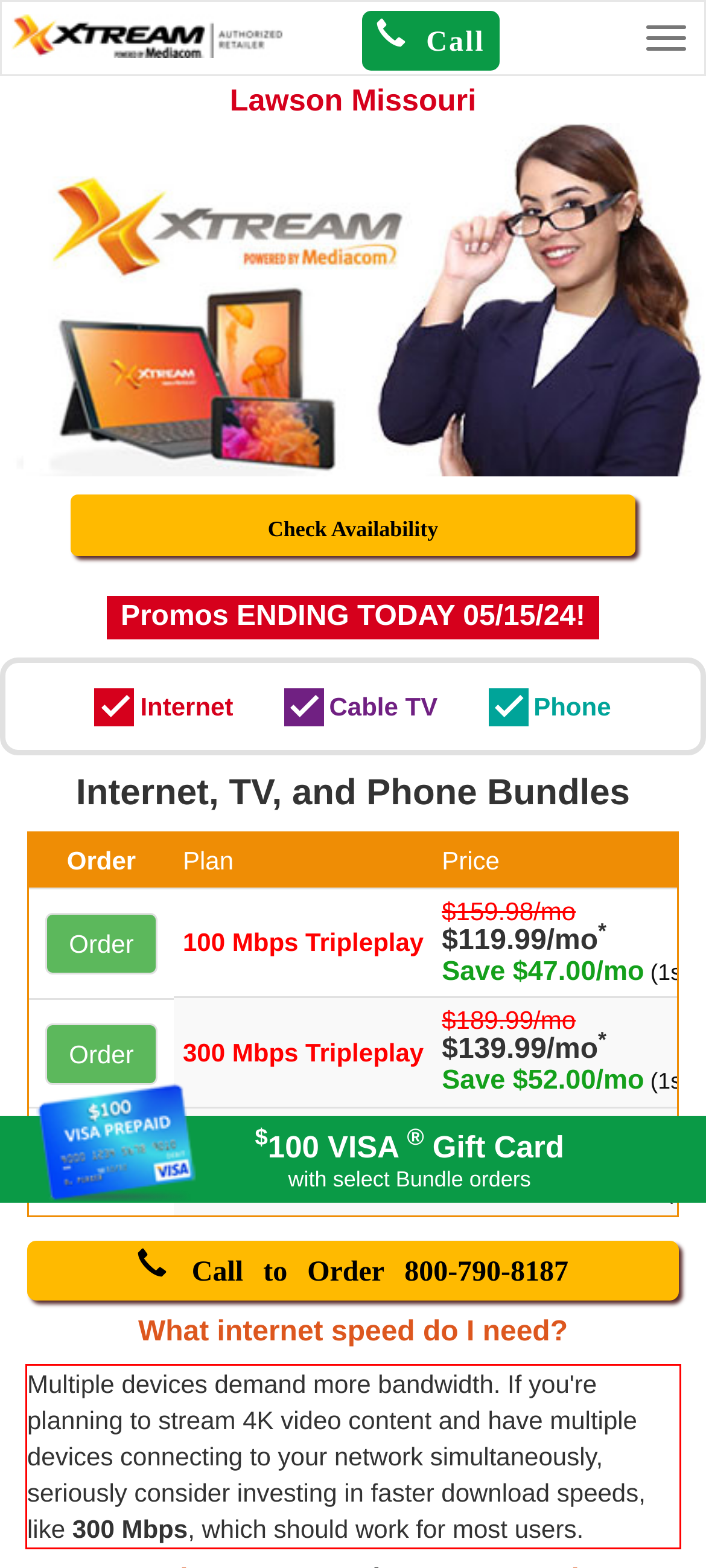You have a webpage screenshot with a red rectangle surrounding a UI element. Extract the text content from within this red bounding box.

Multiple devices demand more bandwidth. If you're planning to stream 4K video content and have multiple devices connecting to your network simultaneously, seriously consider investing in faster download speeds, like 300 Mbps, which should work for most users.